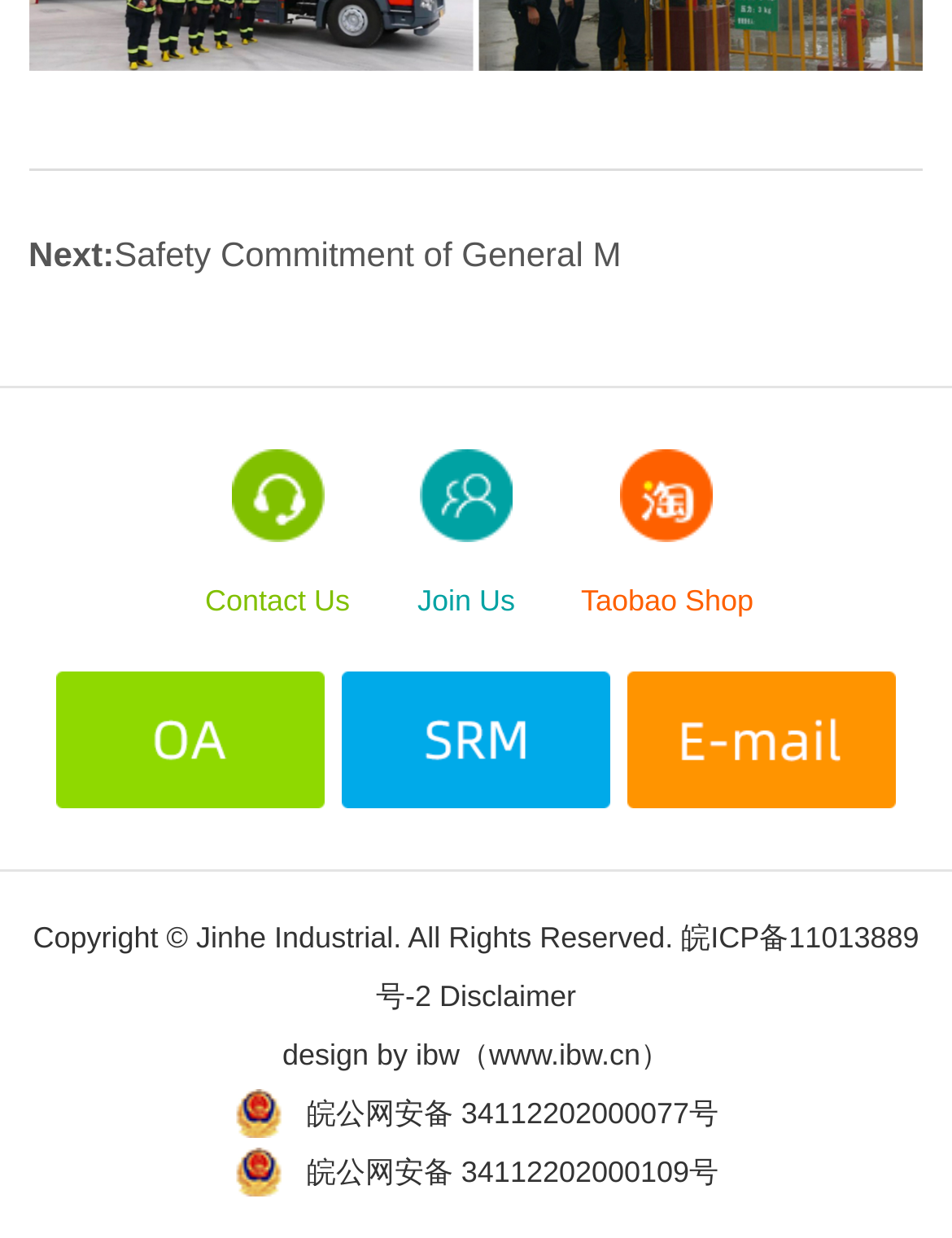Identify the bounding box coordinates of the element to click to follow this instruction: 'Visit Taobao Shop'. Ensure the coordinates are four float values between 0 and 1, provided as [left, top, right, bottom].

[0.598, 0.364, 0.803, 0.5]